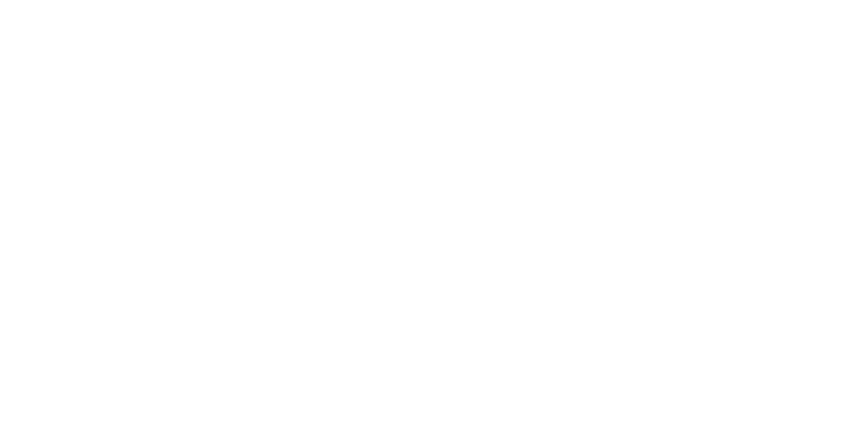What is the main attraction in Tivoli?
Use the information from the image to give a detailed answer to the question.

According to the description, the main attraction in Tivoli is the renowned water gardens at Villa D'Este, which is a historical site that potential travelers can explore.